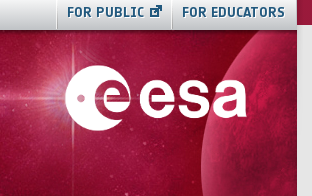Based on the visual content of the image, answer the question thoroughly: What type of audiences are the resources available for?

The resources available are for two types of audiences, namely the general public and educators, as indicated by the links labeled 'FOR PUBLIC' and 'FOR EDUCATORS'.